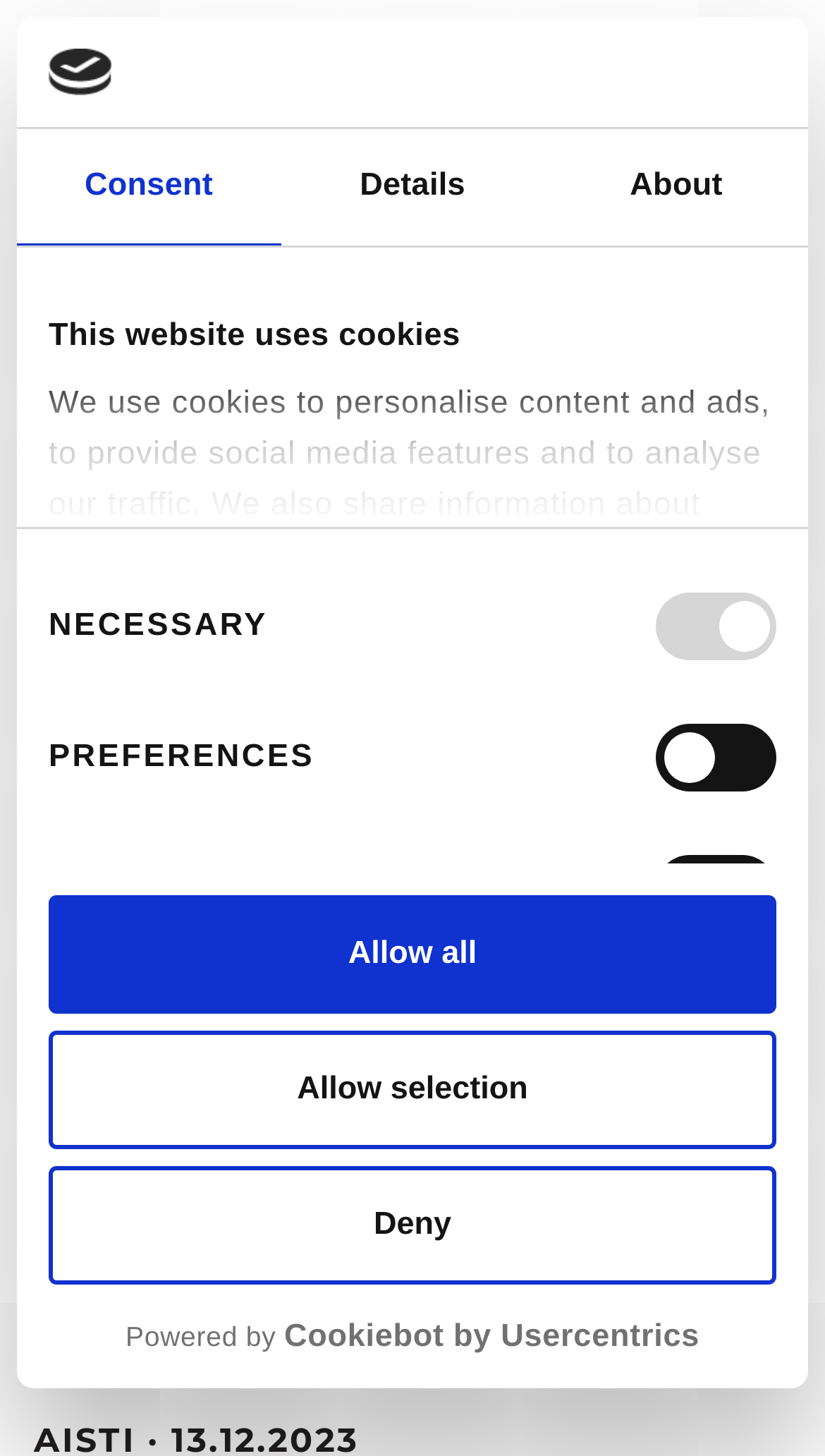Provide a brief response to the question below using one word or phrase:
What is the text of the link at the bottom of the page?

Powered by Cookiebot by Usercentrics